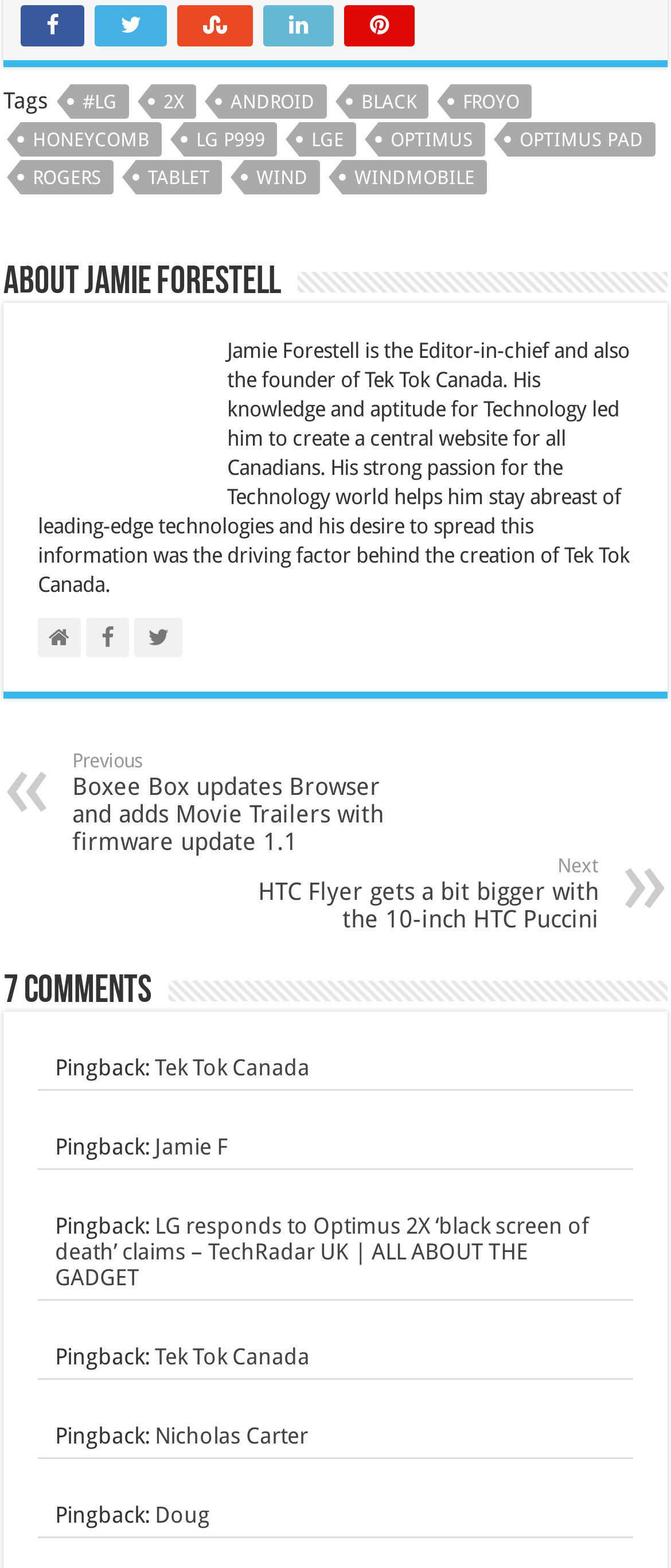Analyze the image and provide a detailed answer to the question: How many links are there in the 'About Jamie Forestell' section?

The 'About Jamie Forestell' section has three links, which are '', '', and '', as indicated by the link elements with y1 coordinates around 0.393.